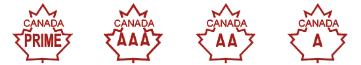What agency sets the standards for beef products?
Look at the image and respond with a one-word or short-phrase answer.

Canadian Beef Grading Agency (CBGA)